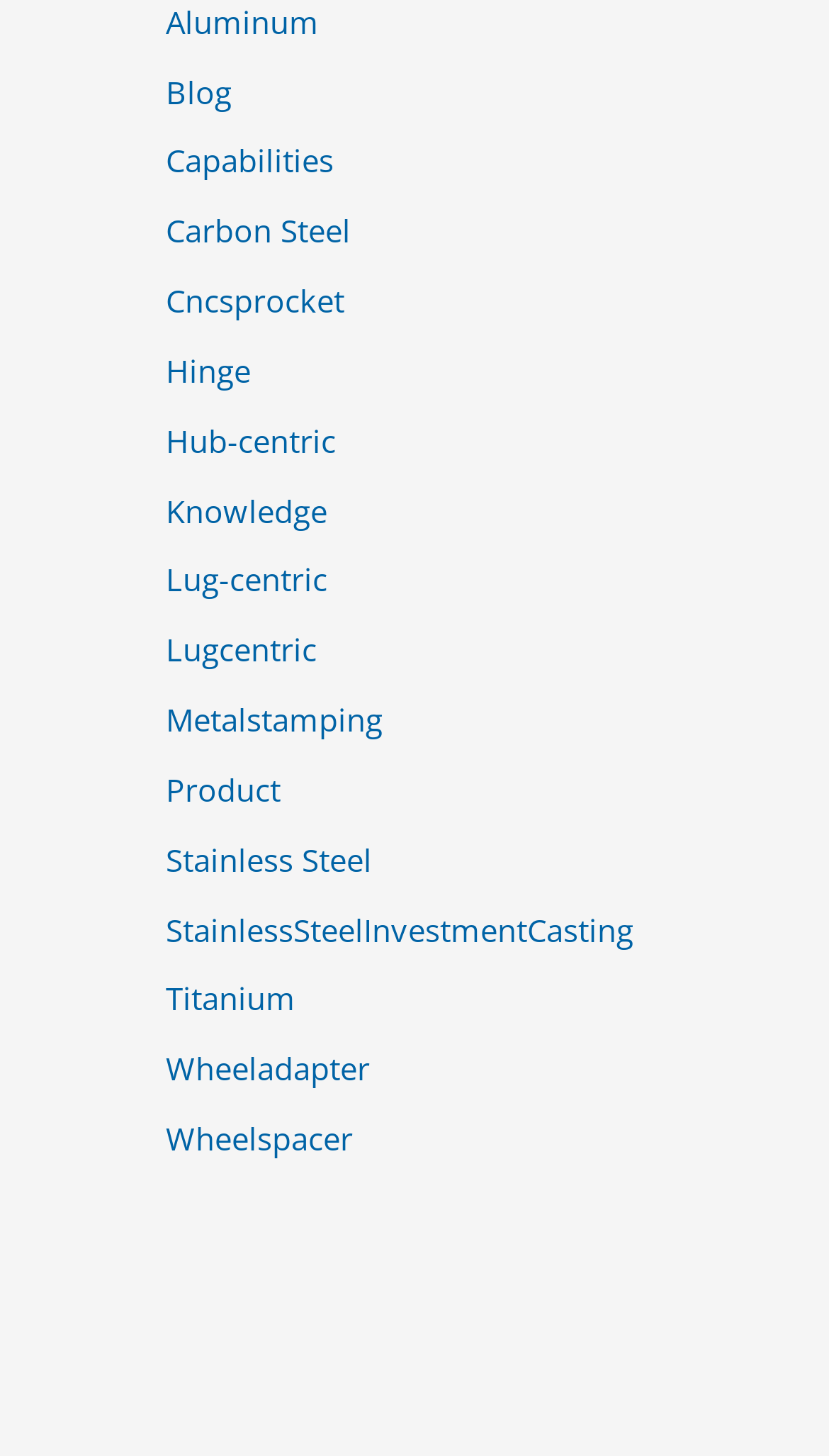Are there any images on the webpage? Based on the image, give a response in one word or a short phrase.

Unknown